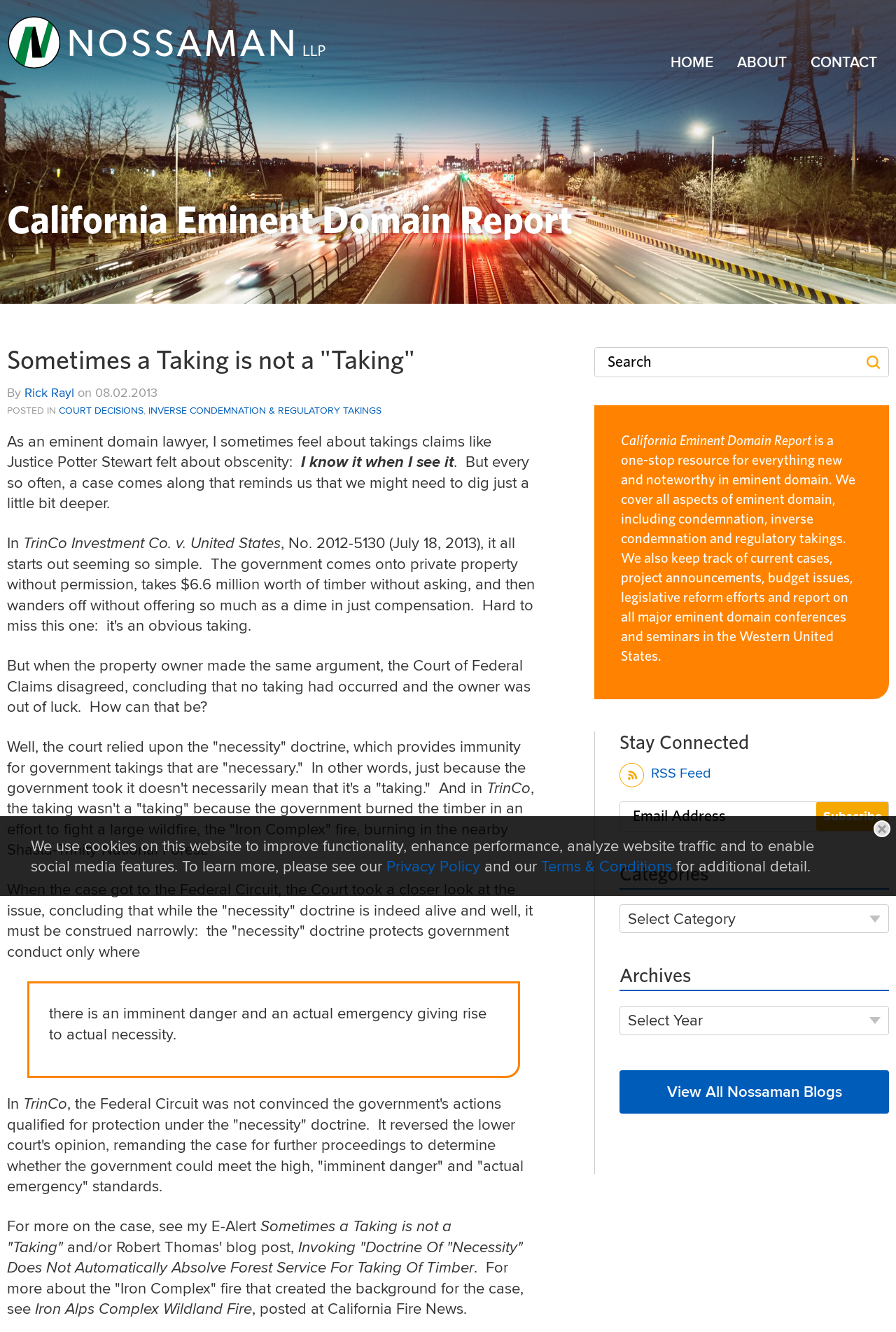Find the bounding box coordinates of the element's region that should be clicked in order to follow the given instruction: "Go to the home page". The coordinates should consist of four float numbers between 0 and 1, i.e., [left, top, right, bottom].

[0.735, 0.039, 0.809, 0.063]